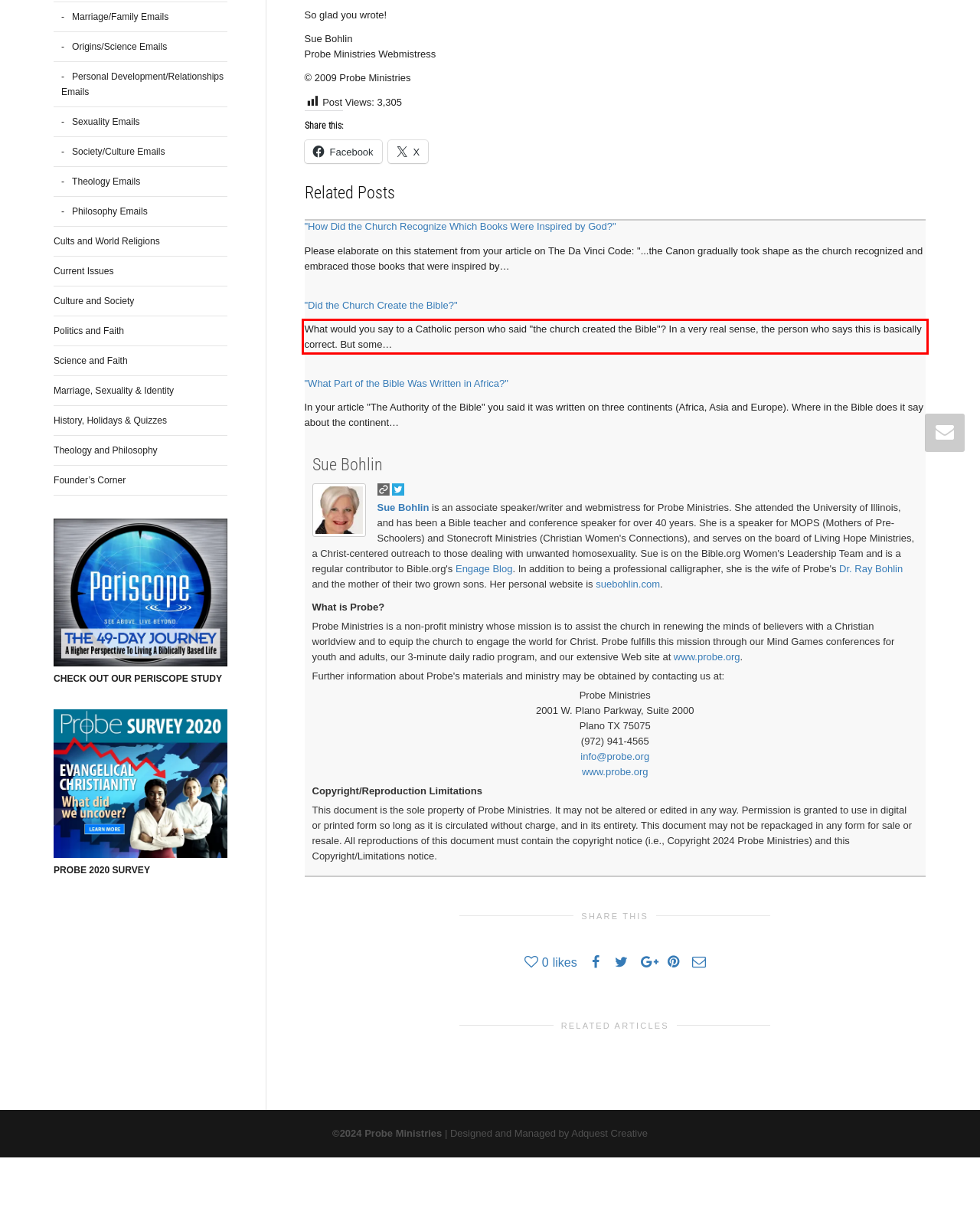You are presented with a webpage screenshot featuring a red bounding box. Perform OCR on the text inside the red bounding box and extract the content.

What would you say to a Catholic person who said "the church created the Bible"? In a very real sense, the person who says this is basically correct. But some…